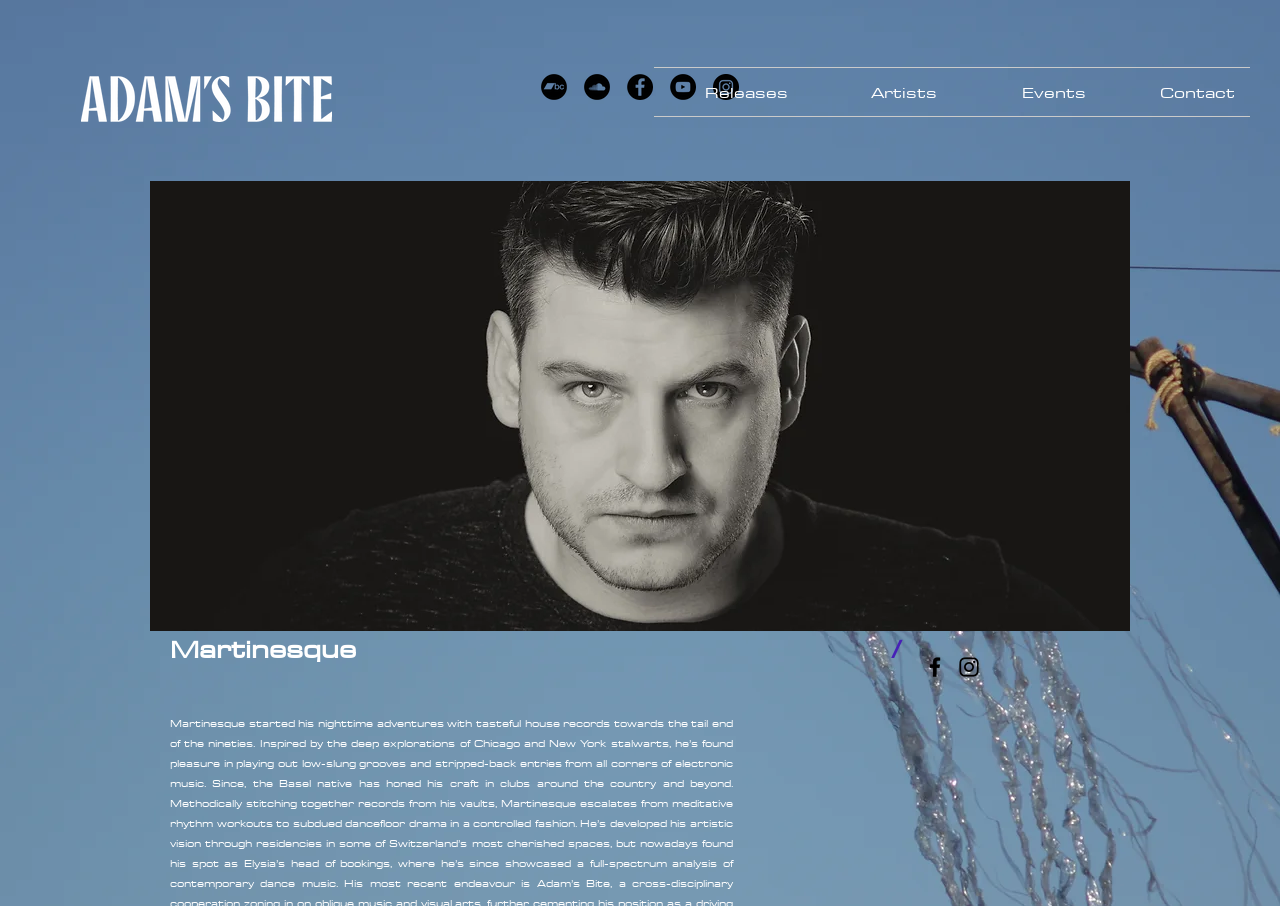Describe all the visual and textual components of the webpage comprehensively.

The webpage is titled "Martinesque" and appears to be a website for a music-related entity. At the top left, there are two buttons, one next to the other. Below these buttons, there is a navigation menu labeled "Website" that contains four links: "Releases", "Artists", "Events", and "Contact", which are arranged horizontally from left to right.

To the right of the navigation menu, there is an image. Below this image, there is a list of social media links labeled "Social-Media-Leiste" that contains five links: "Bandcamp - Schwarzer Kreis", "Soundcloud - Schwarzer Kreis", "Facebook - Schwarzer Kreis", "YouTube - Schwarzer Kreis", and "Instagram - Schwarzer Kreis". Each link has a corresponding image next to it. These links are arranged horizontally from left to right.

Further down the page, there is a large image that takes up most of the width of the page. Above this image, there are two headings: "Martinesque" and "/". To the right of these headings, there is a link and another list of social media links labeled "Social-Media-Leiste" that contains two links: "Black Facebook Icon" and "Black Instagram Icon". Each link has a corresponding image next to it. These links are arranged horizontally from left to right.